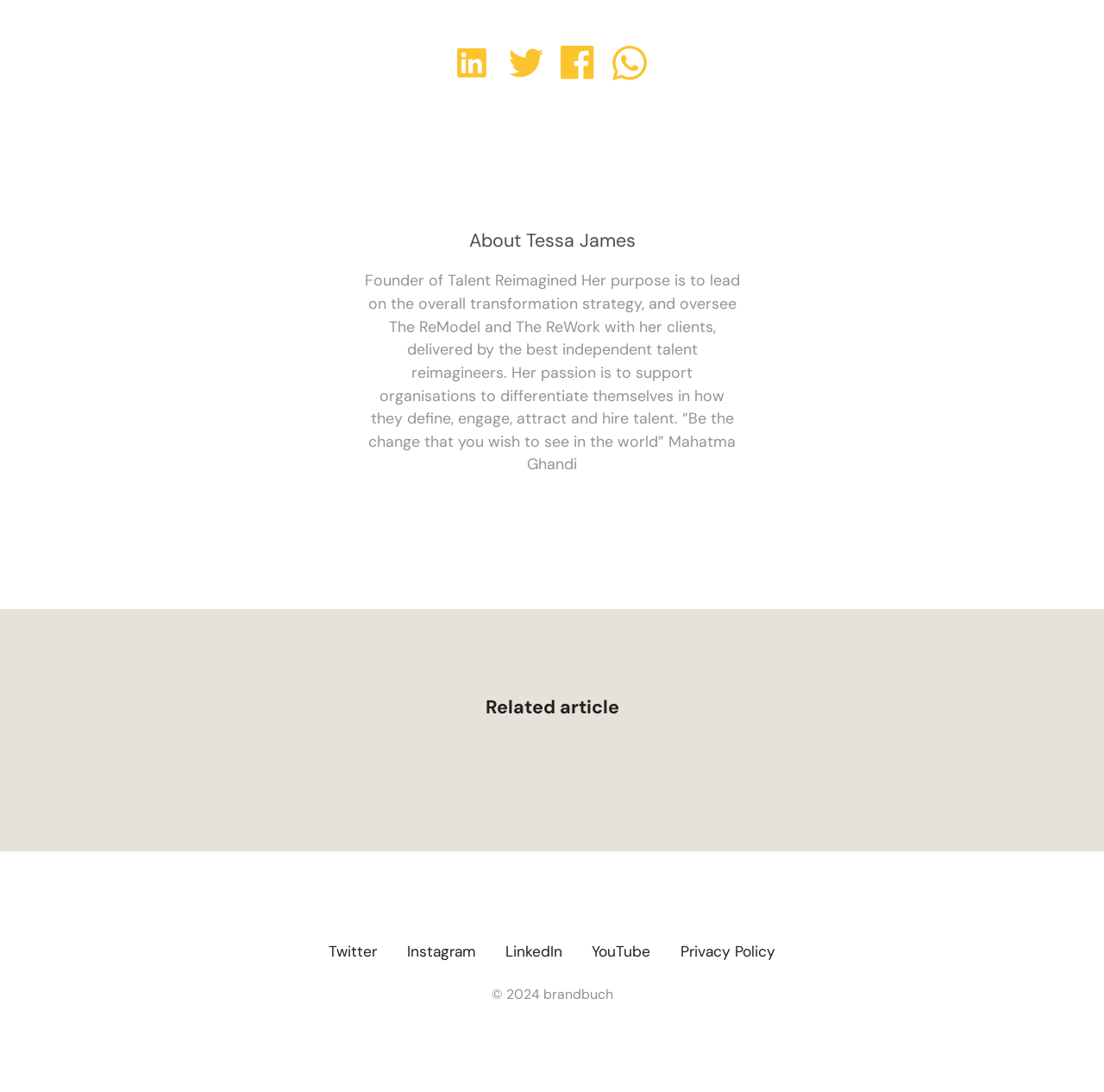Determine the bounding box coordinates of the area to click in order to meet this instruction: "Visit Twitter page".

[0.298, 0.862, 0.341, 0.88]